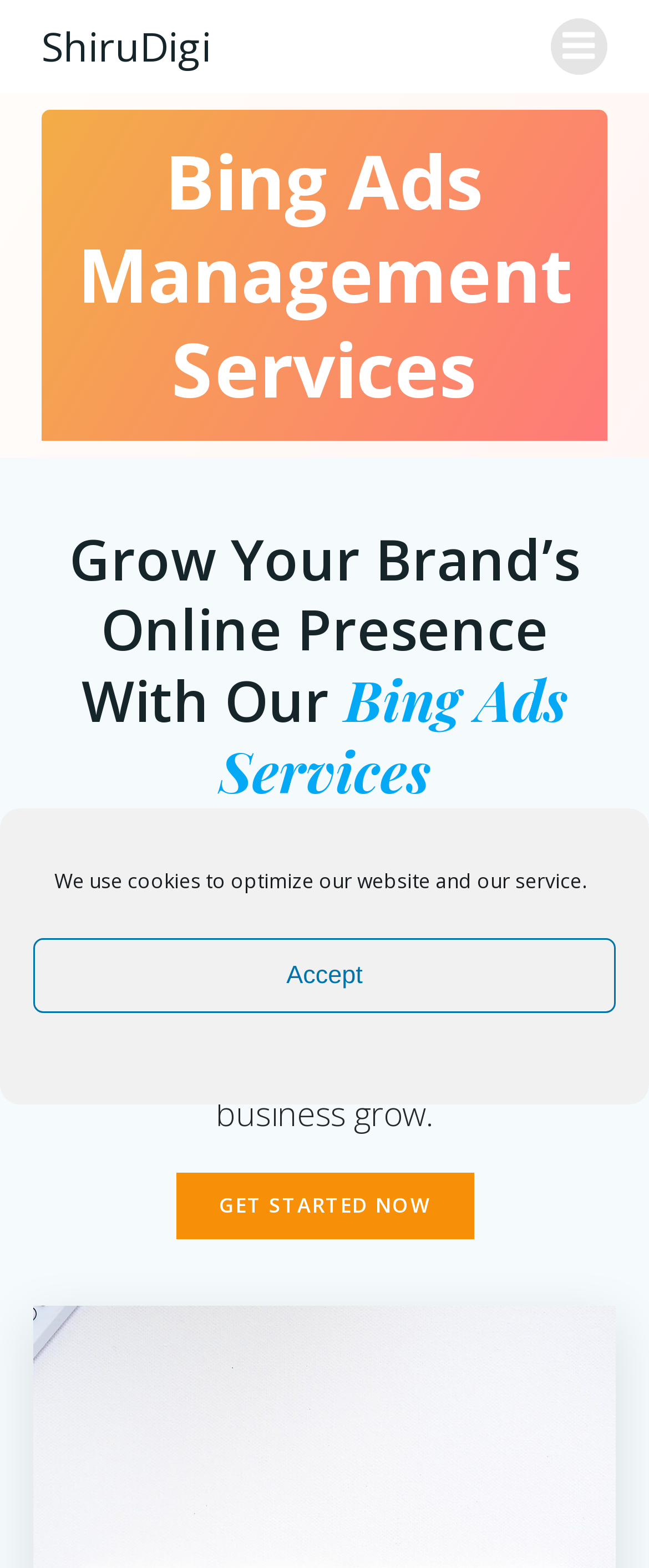Please answer the following question using a single word or phrase: 
What is the purpose of the agency?

PPC campaign management